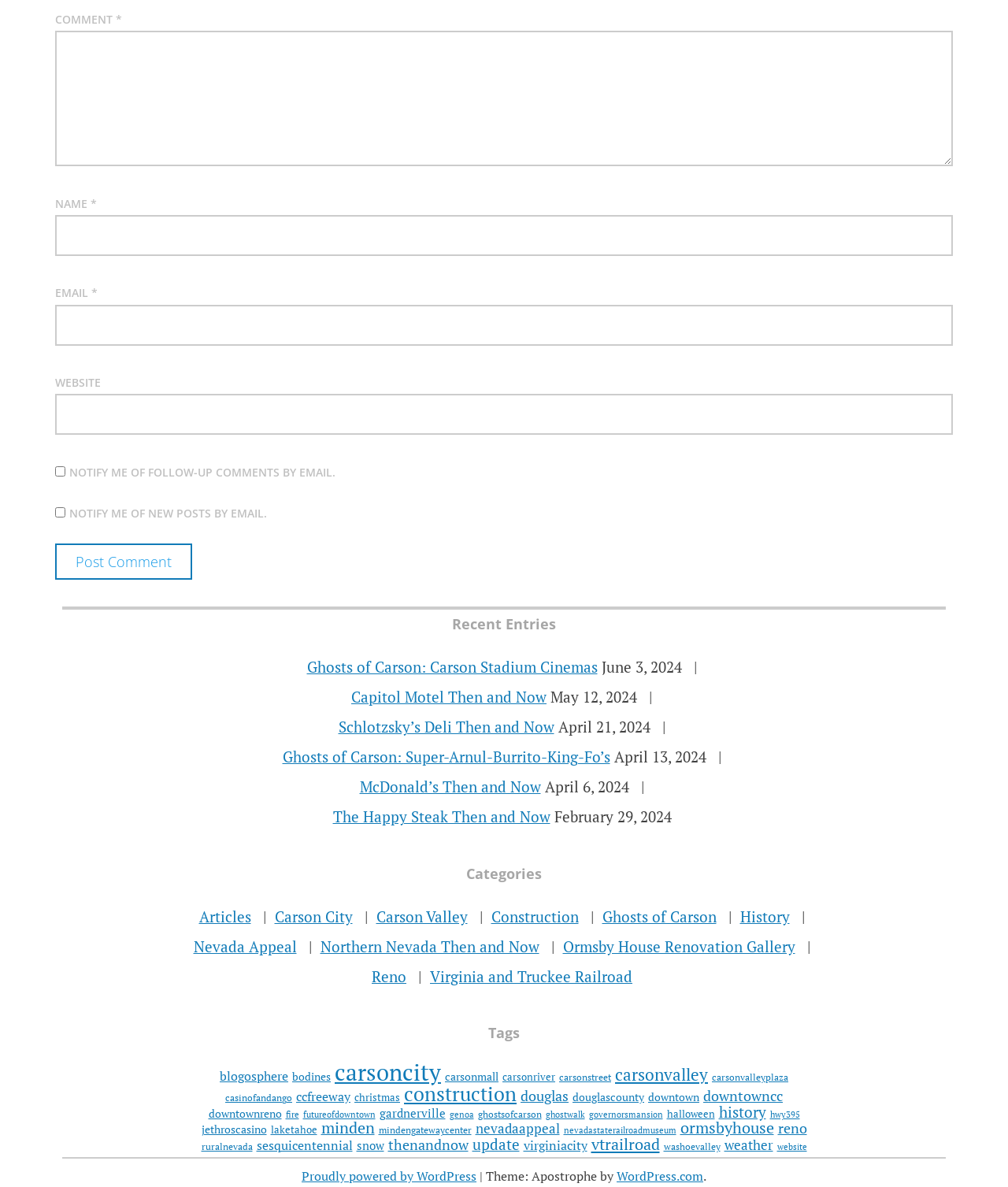Please respond in a single word or phrase: 
What is the purpose of the checkbox 'NOTIFY ME OF FOLLOW-UP COMMENTS BY EMAIL.'?

To receive follow-up comments by email